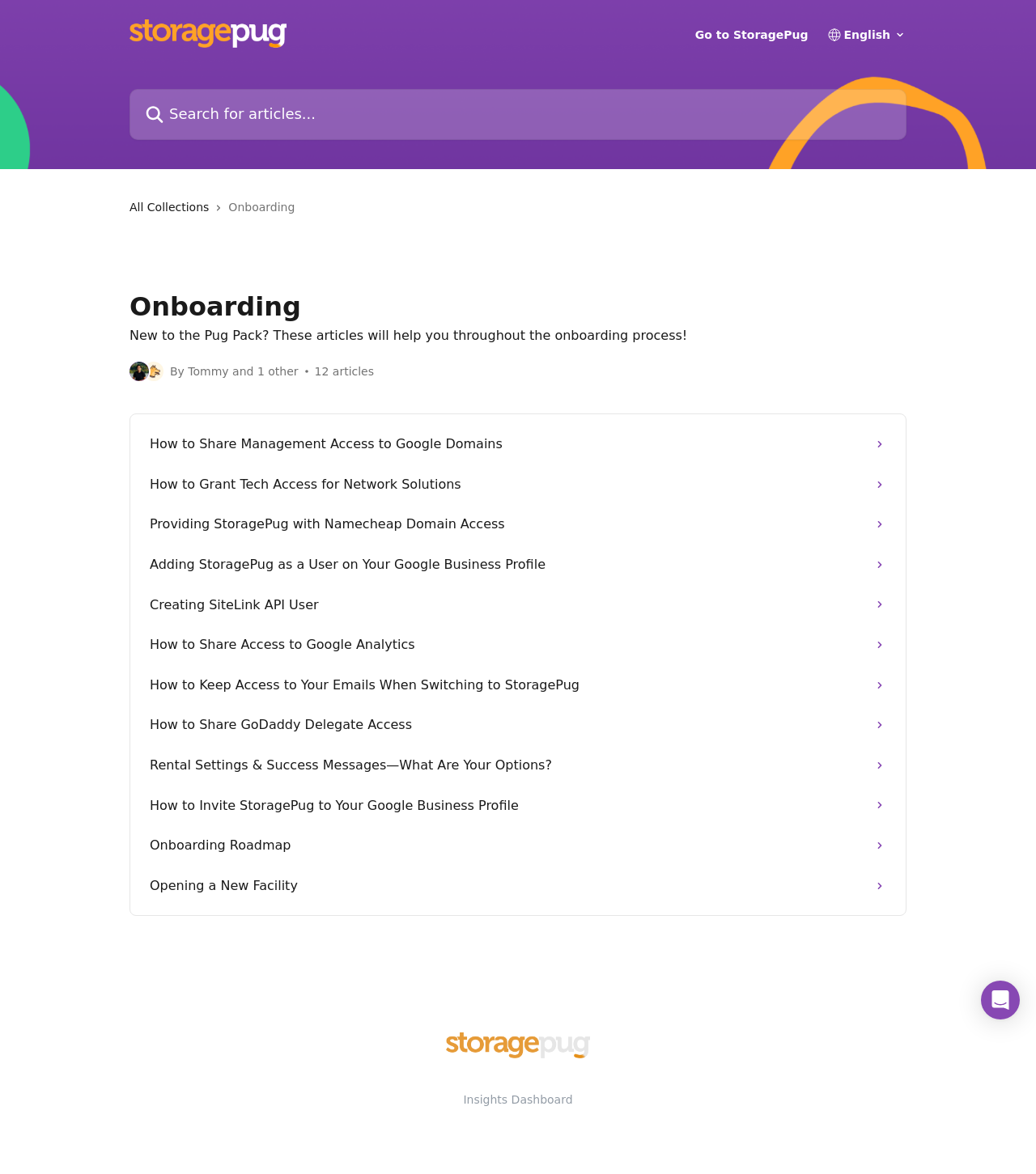What is the purpose of the search bar?
Use the information from the image to give a detailed answer to the question.

The search bar is located in the header section, and its purpose is to allow users to search for specific articles within the help center.